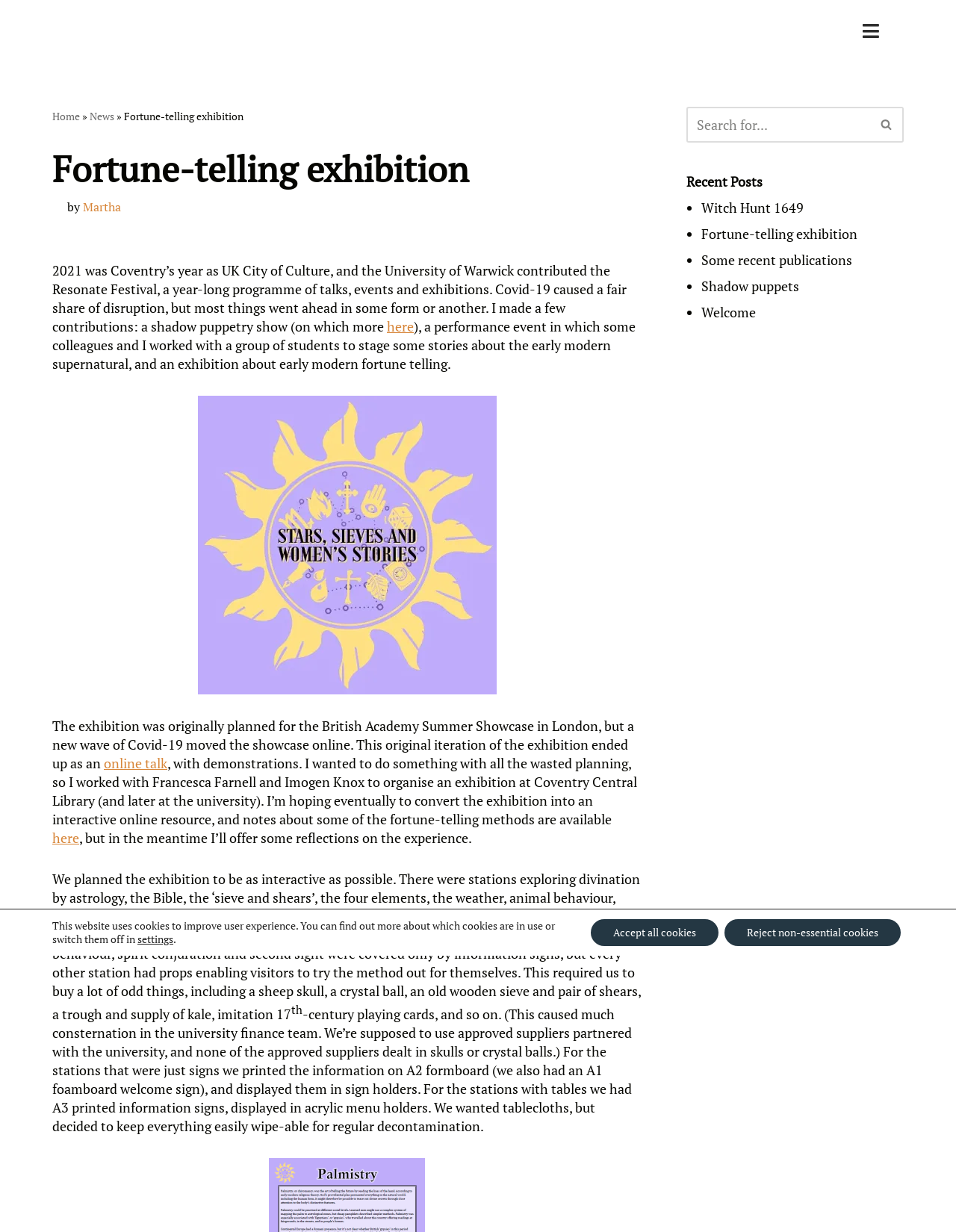Provide the bounding box coordinates in the format (top-left x, top-left y, bottom-right x, bottom-right y). All values are floating point numbers between 0 and 1. Determine the bounding box coordinate of the UI element described as: Witch Hunt 1649

[0.734, 0.161, 0.841, 0.175]